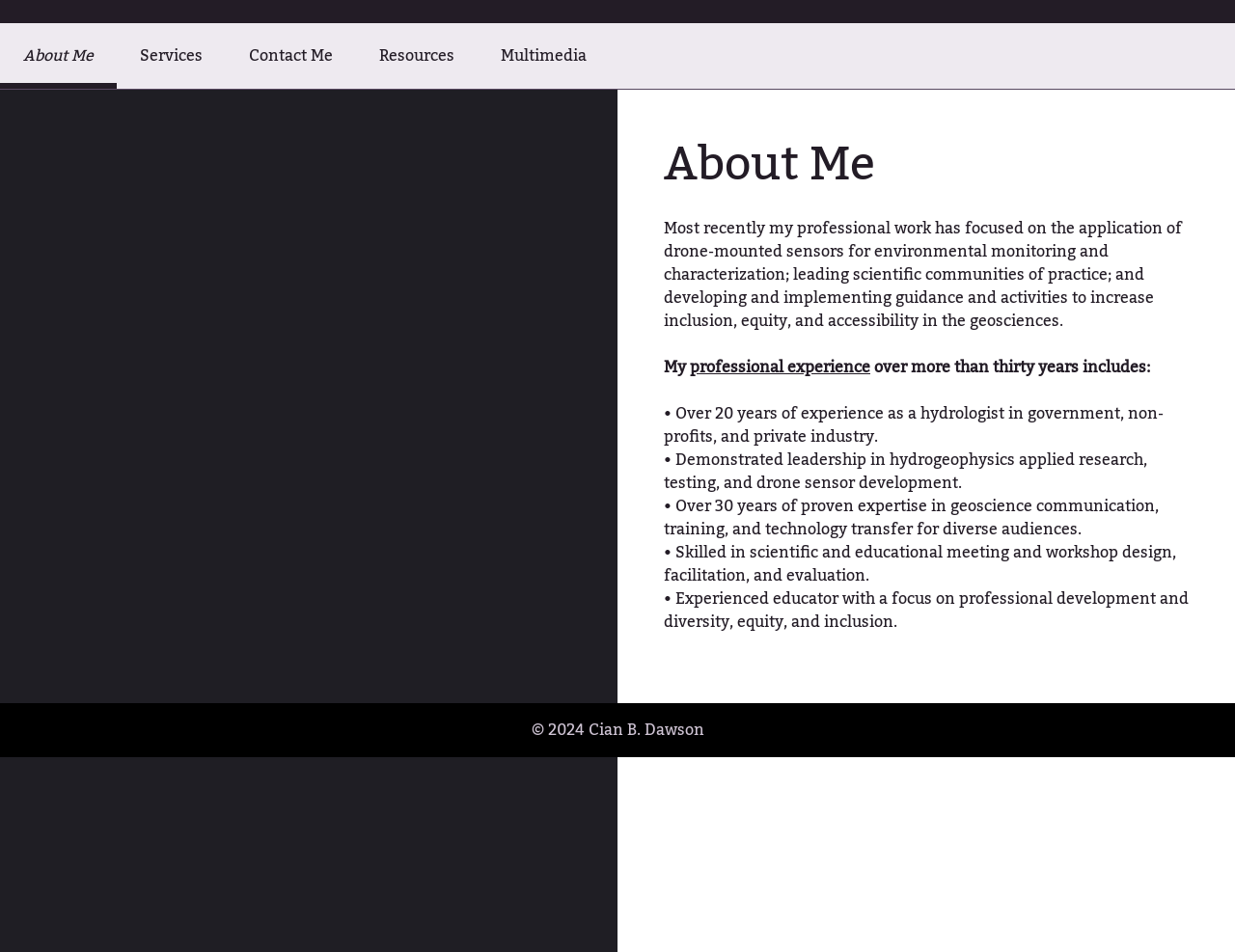Analyze the image and deliver a detailed answer to the question: What is the main topic of the webpage?

The main topic of the webpage is 'About Me' because the heading 'About Me' is present in the article section of the webpage, and the content below it describes the professional experience and skills of the person.